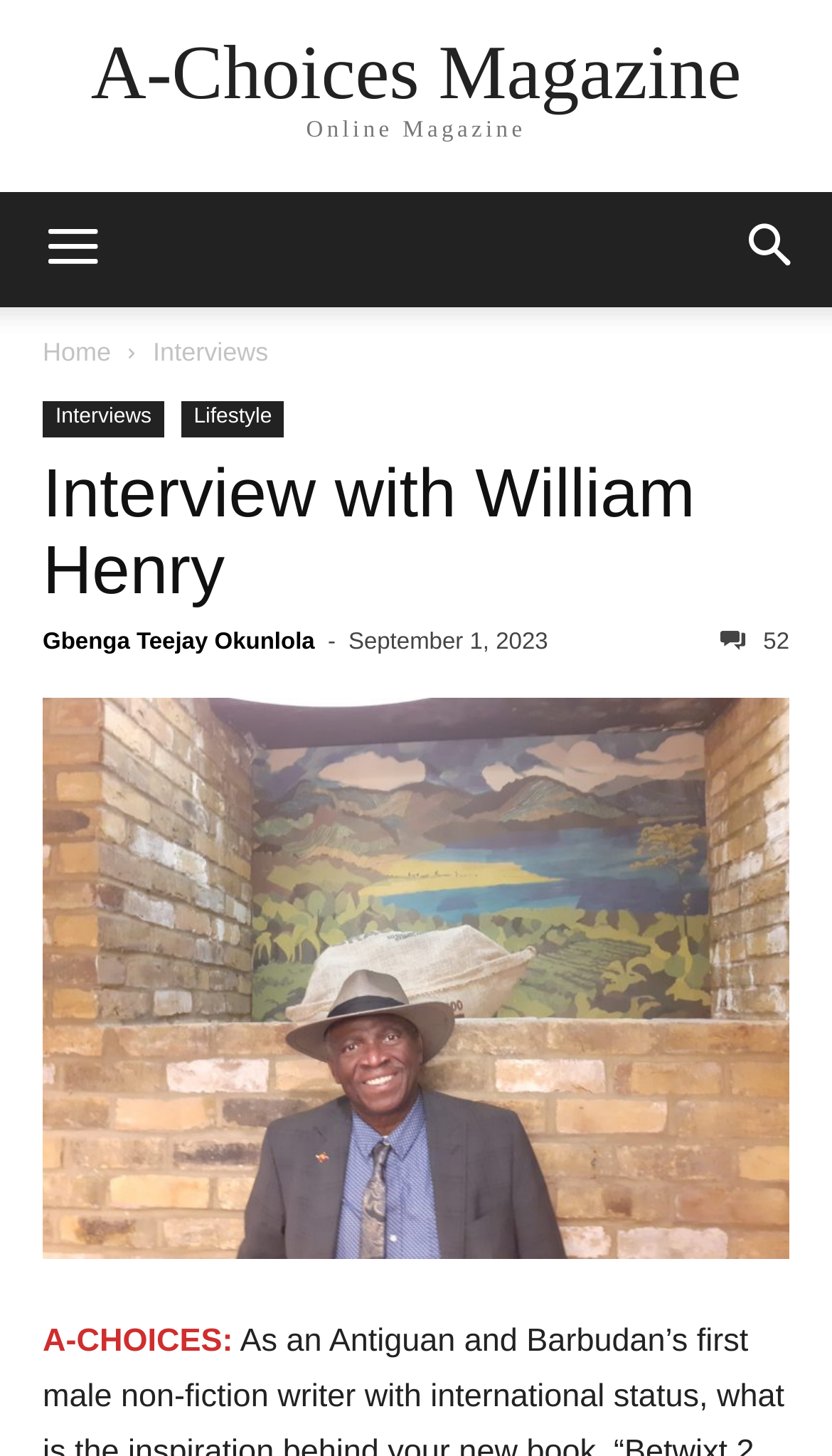Identify the bounding box coordinates for the UI element described as follows: "Gbenga Teejay Okunlola". Ensure the coordinates are four float numbers between 0 and 1, formatted as [left, top, right, bottom].

[0.051, 0.432, 0.378, 0.45]